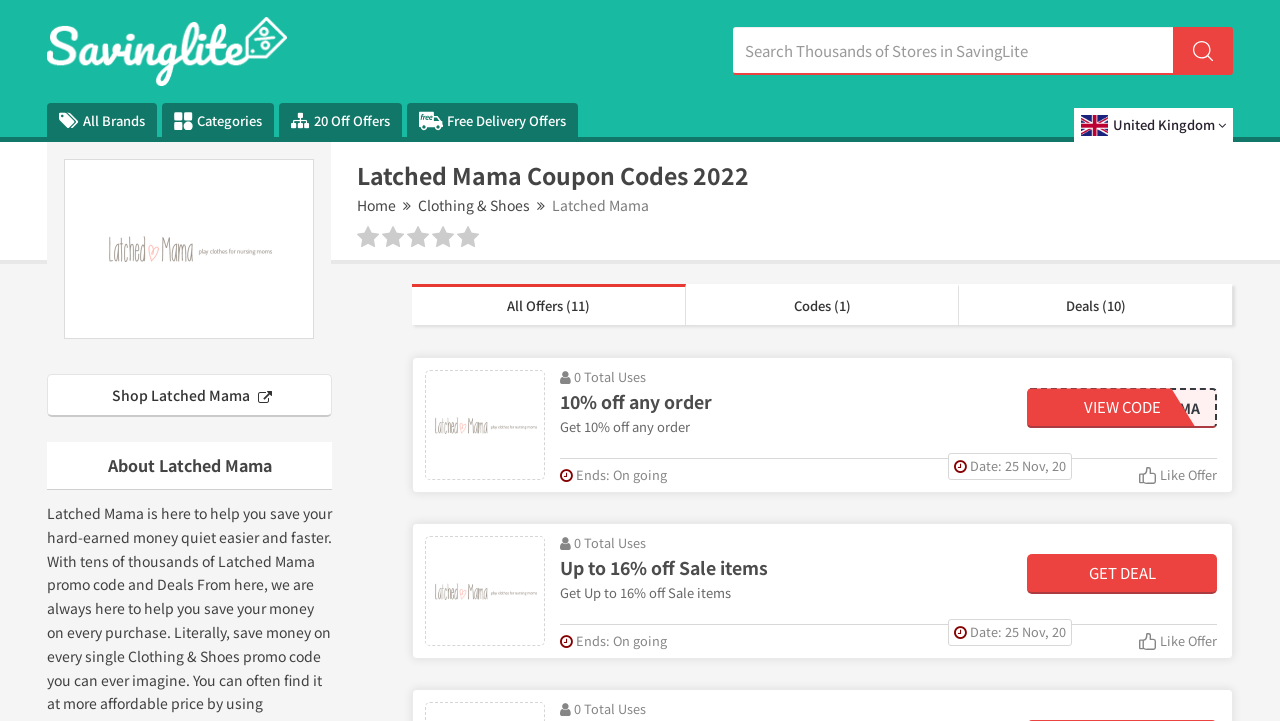How many voucher codes are currently available on this webpage?
Answer the question with a single word or phrase, referring to the image.

One